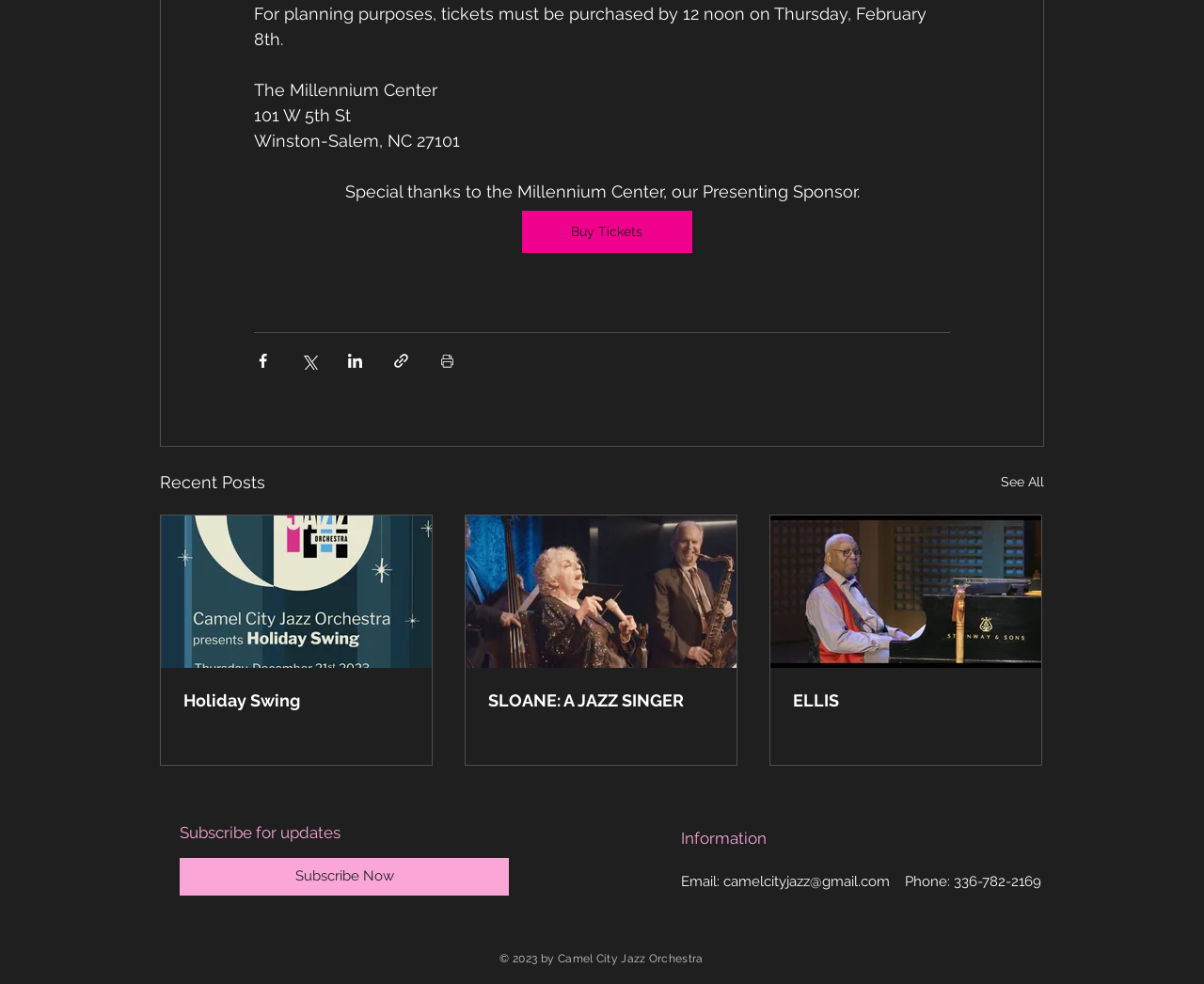Determine the bounding box coordinates for the region that must be clicked to execute the following instruction: "Subscribe now".

[0.149, 0.872, 0.423, 0.91]